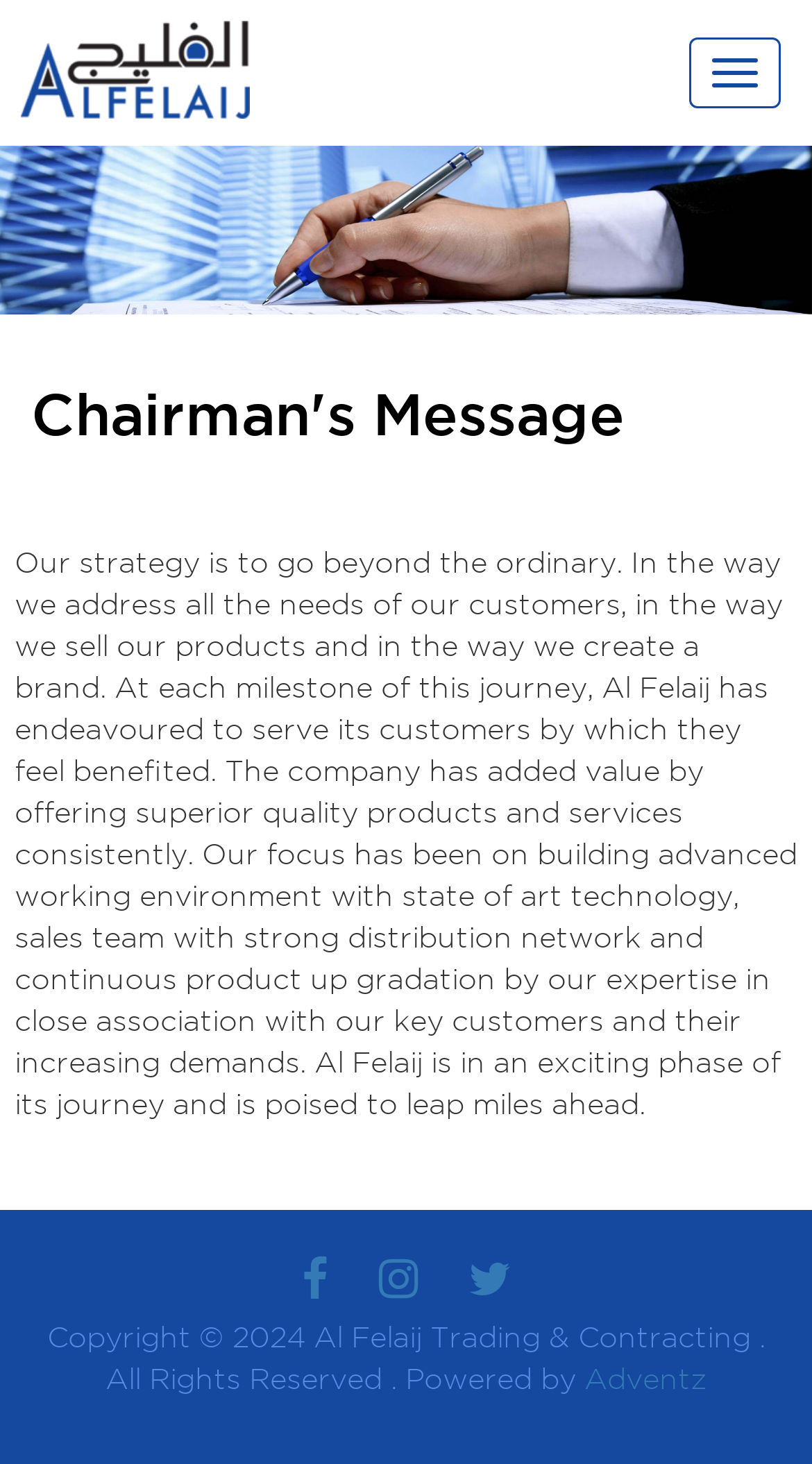What is the company's strategy?
From the image, respond using a single word or phrase.

Go beyond the ordinary